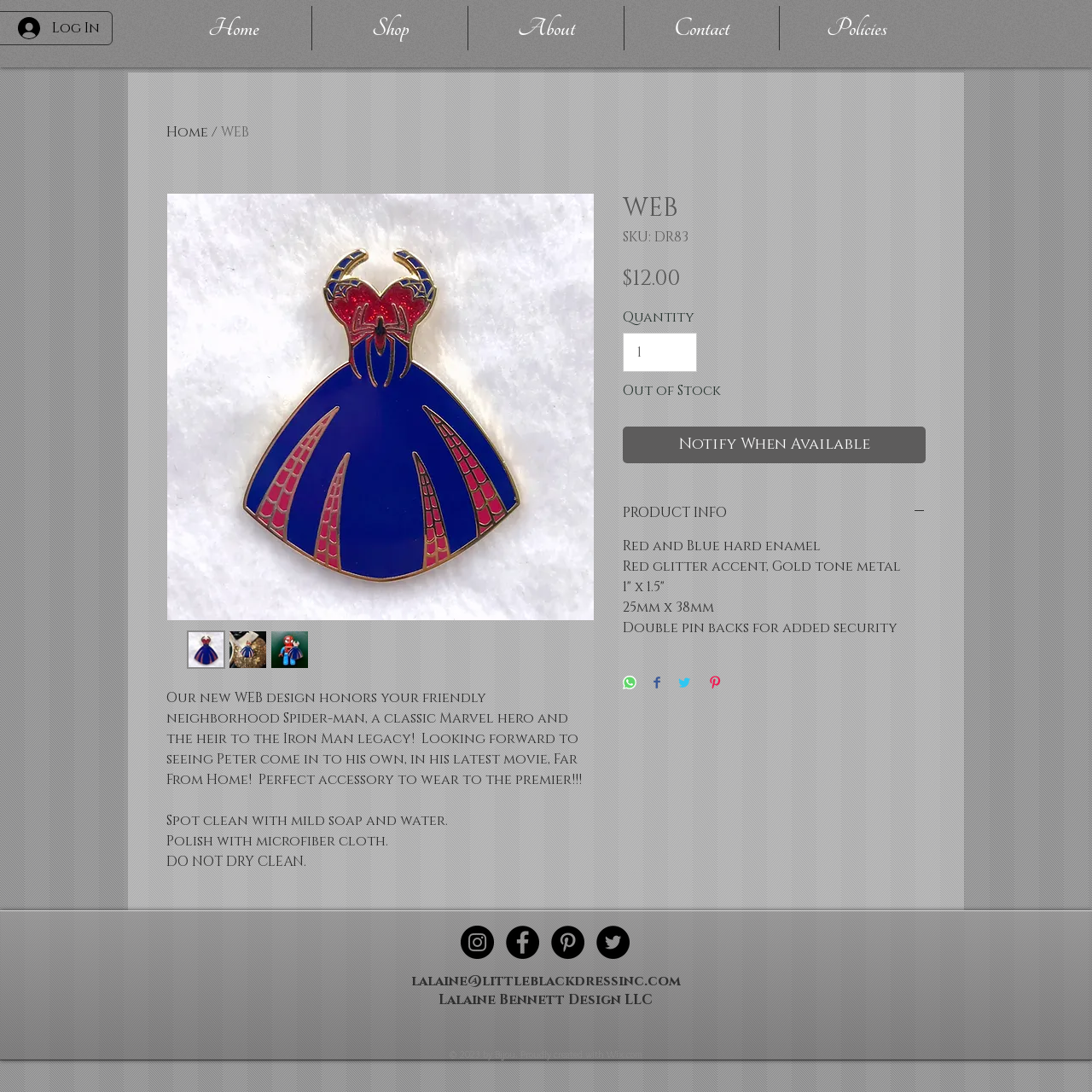Could you provide the bounding box coordinates for the portion of the screen to click to complete this instruction: "Go to EUWID News Services"?

None